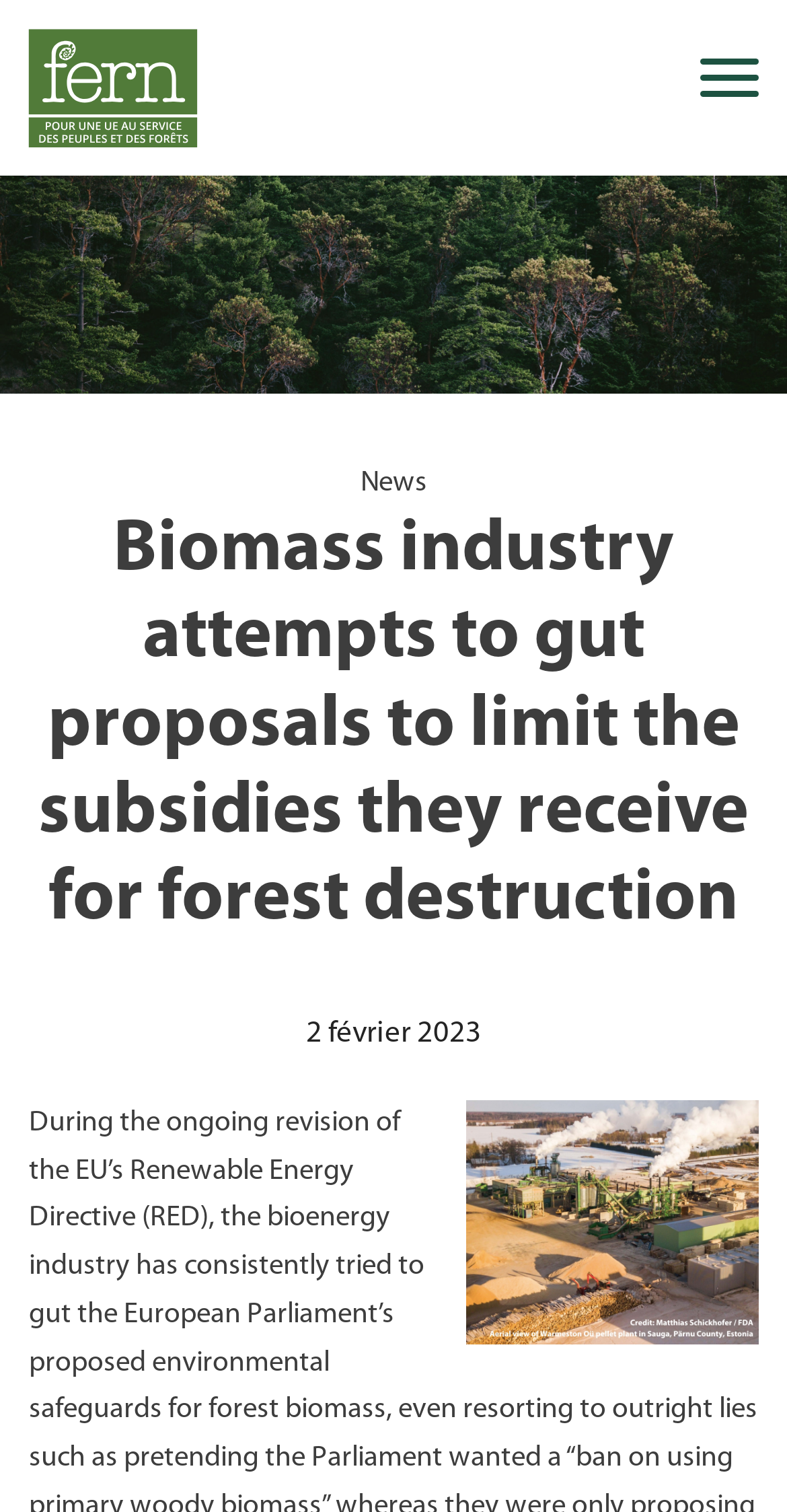Please reply to the following question using a single word or phrase: 
What is the date of the news article?

2 février 2023